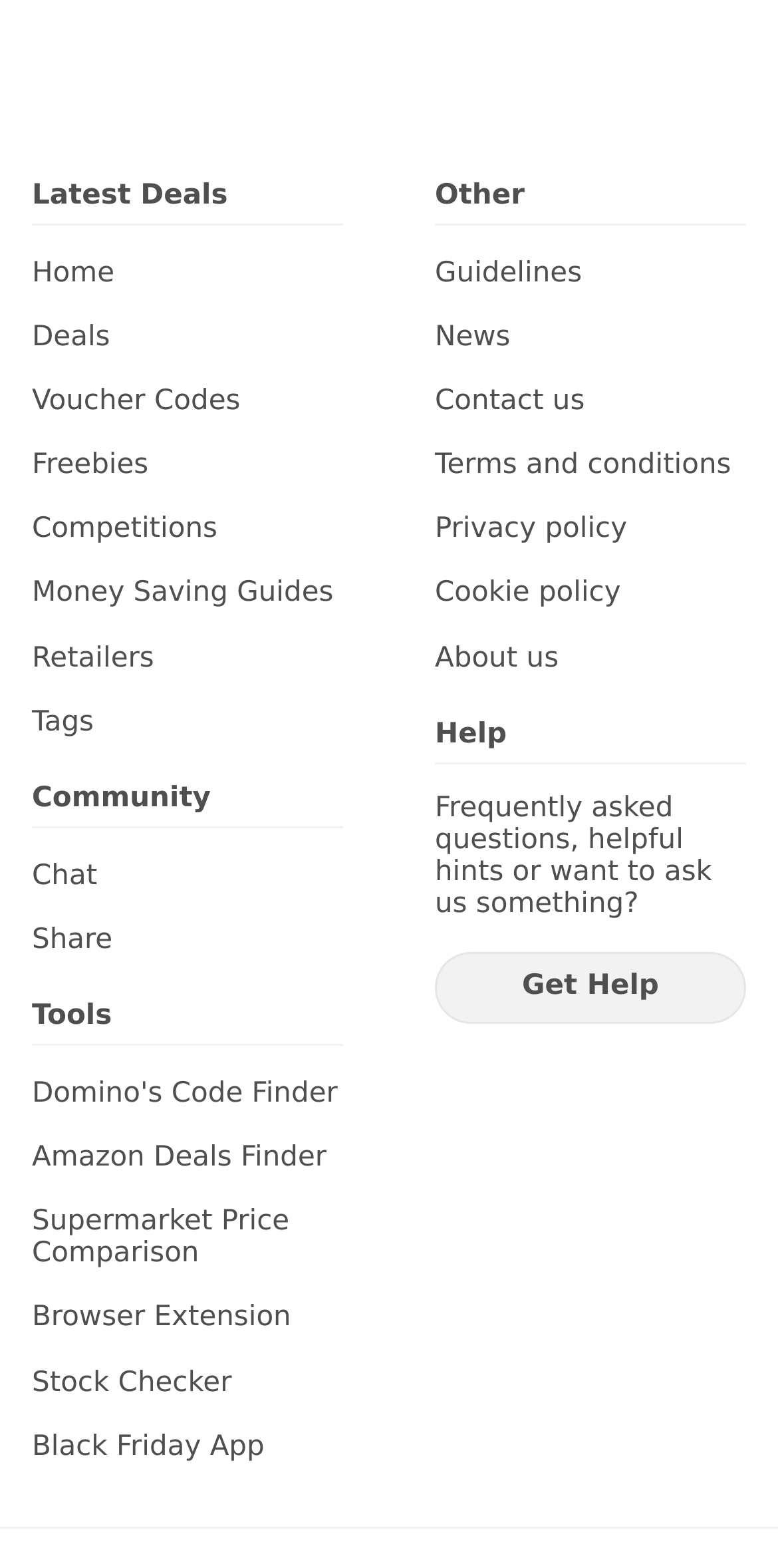Pinpoint the bounding box coordinates for the area that should be clicked to perform the following instruction: "Get help from FAQs".

[0.559, 0.607, 0.959, 0.653]